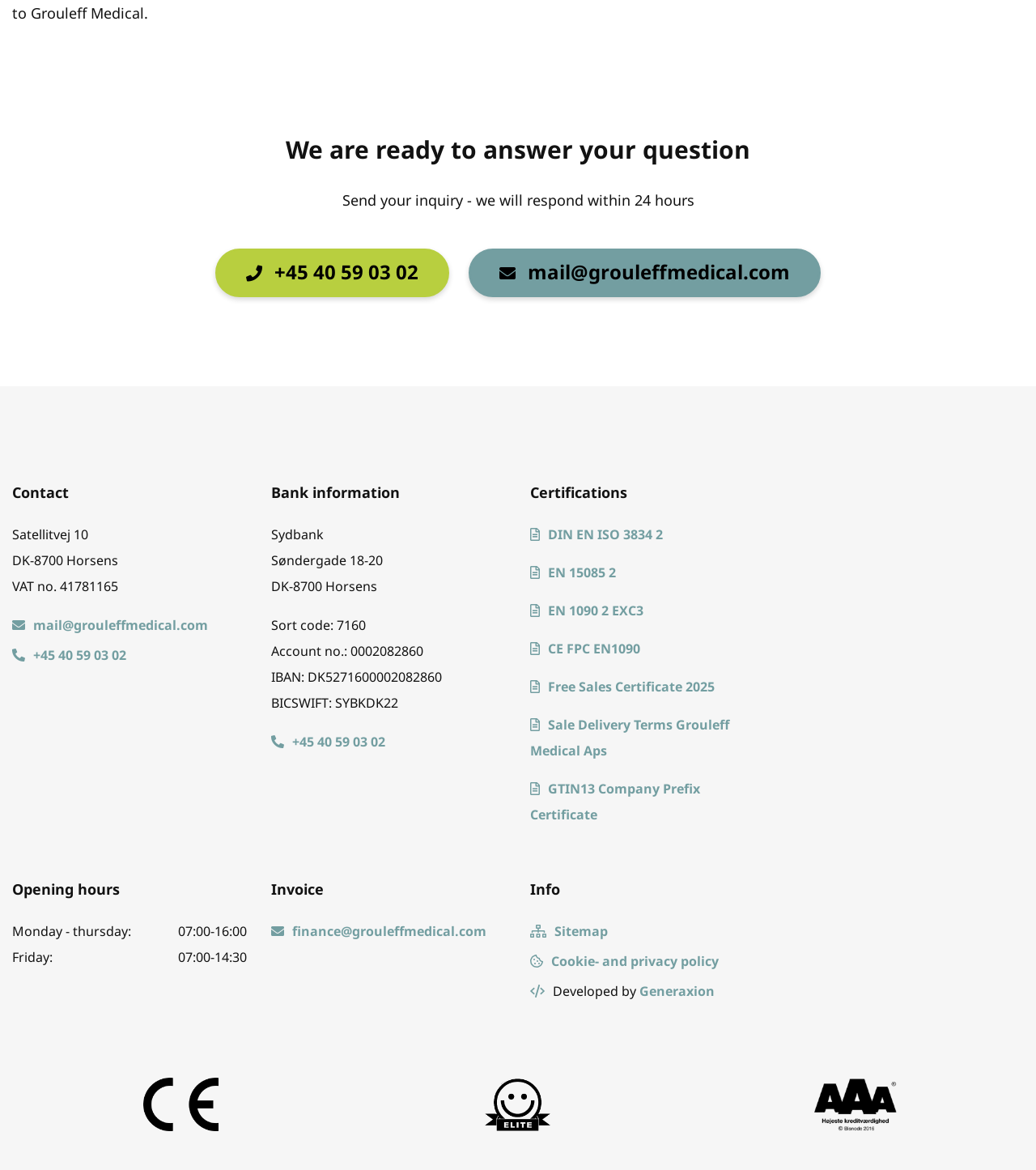Given the element description, predict the bounding box coordinates in the format (top-left x, top-left y, bottom-right x, bottom-right y), using floating point numbers between 0 and 1: compliance standards.

None